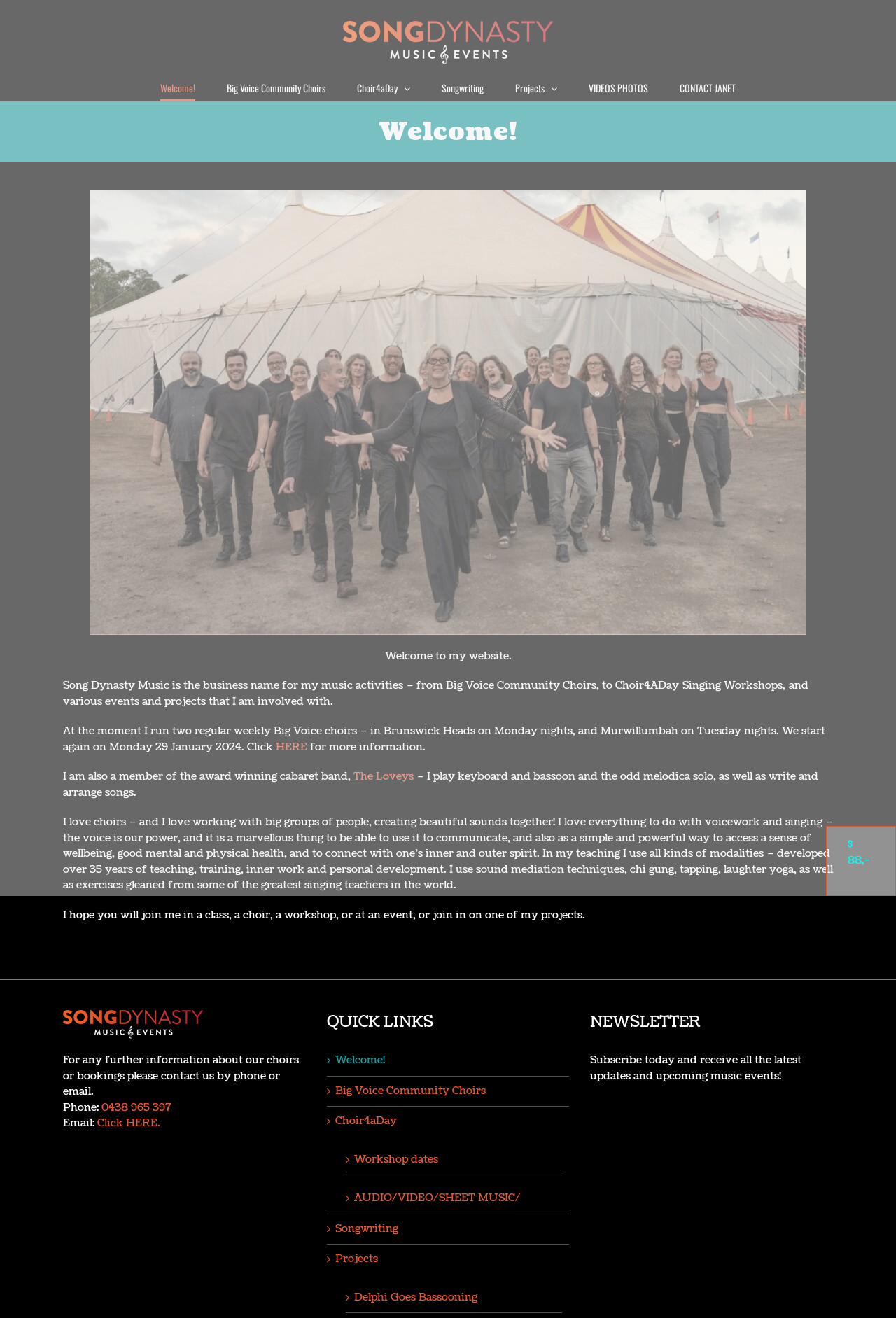Extract the bounding box of the UI element described as: "Songwriting".

[0.493, 0.057, 0.54, 0.076]